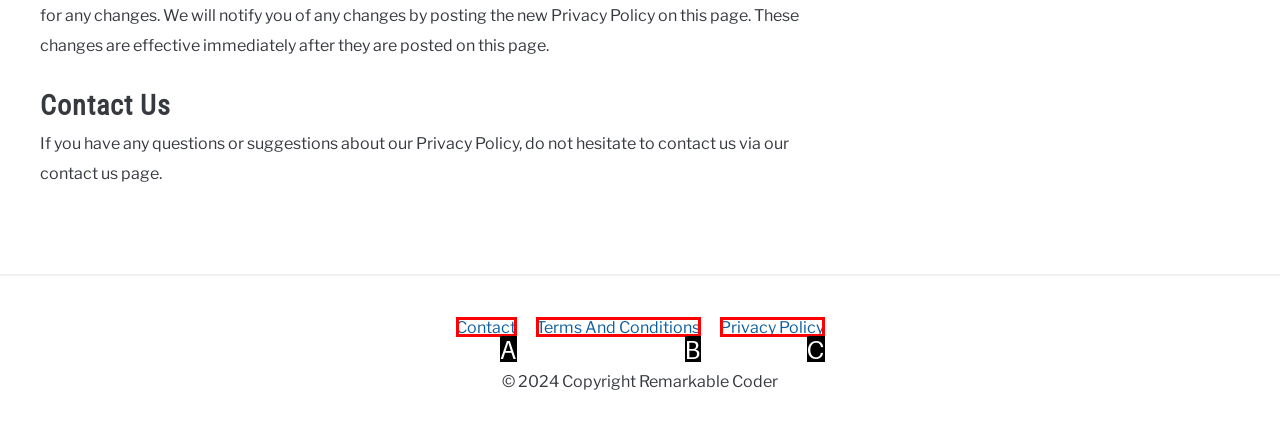From the description: Contact, identify the option that best matches and reply with the letter of that option directly.

A